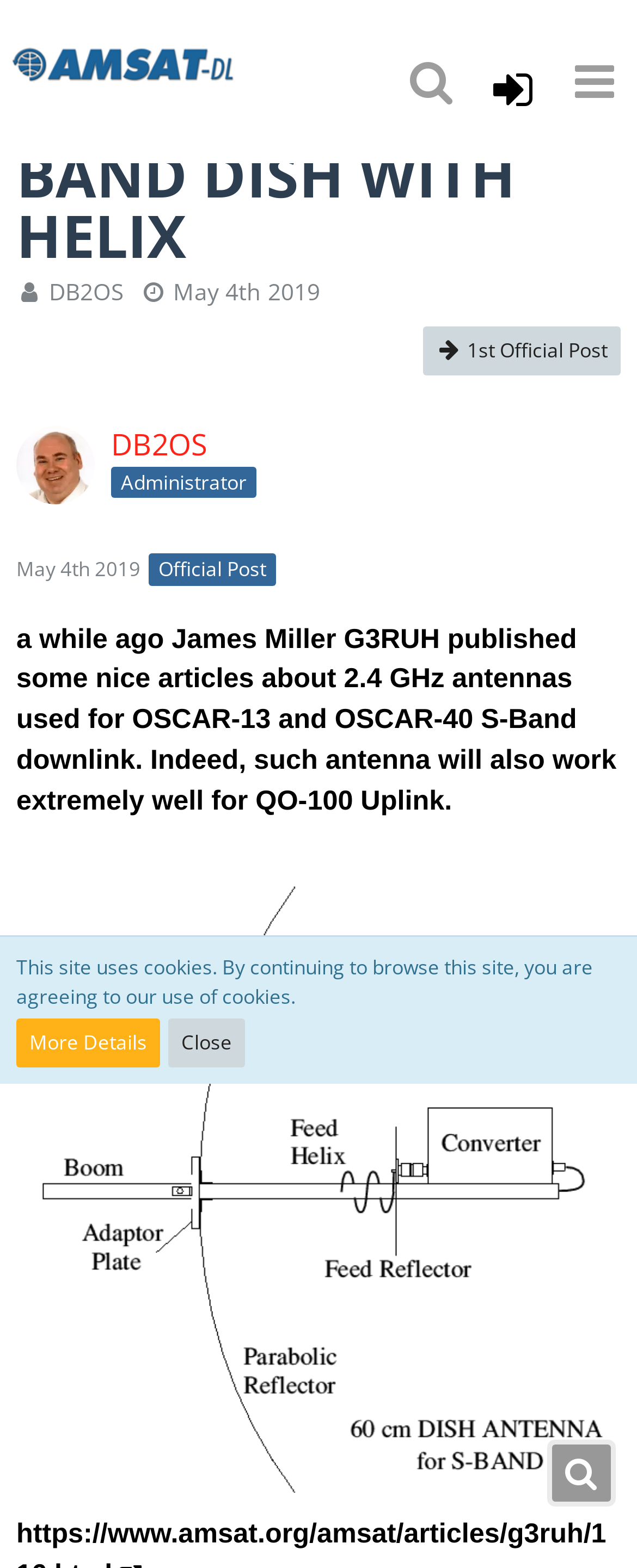What is the purpose of the antenna mentioned?
Please provide a detailed and comprehensive answer to the question.

The text mentions that the antenna is used for OSCAR-13 and OSCAR-40 S-Band downlink, and also for QO-100 Uplink.